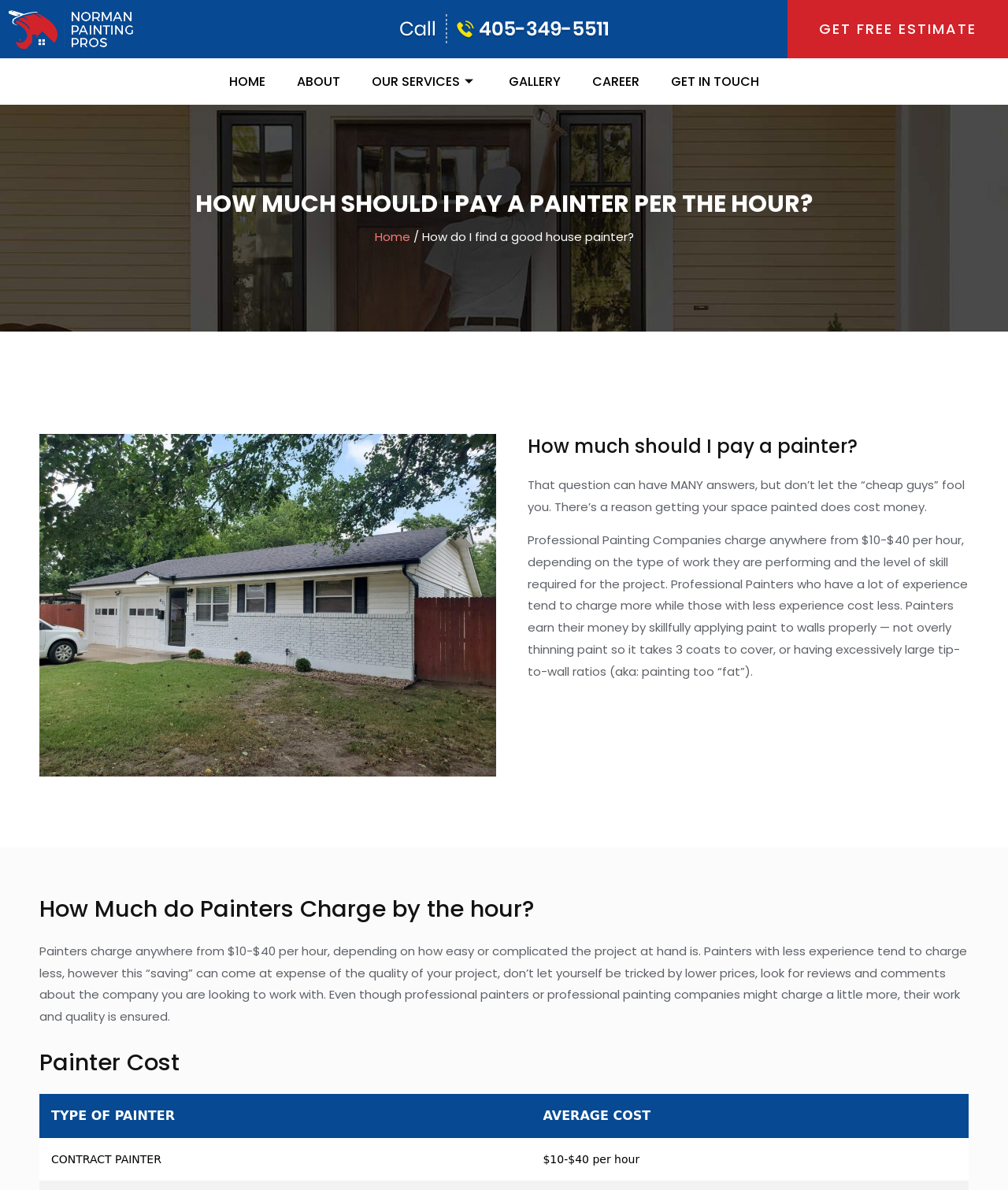What is the range of hourly rates for professional painters?
Provide a short answer using one word or a brief phrase based on the image.

$10-$40 per hour